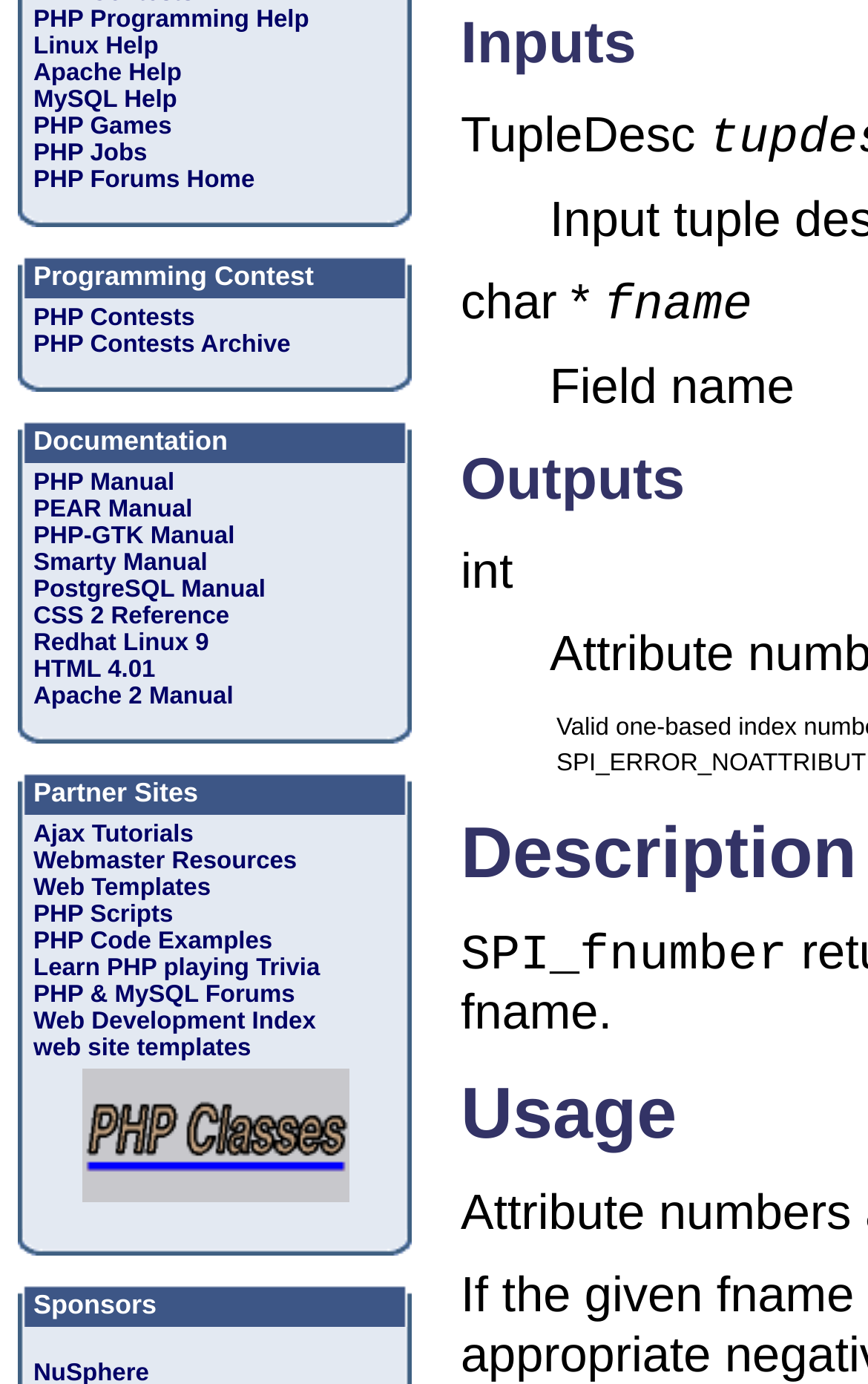Using the description "PHP Forums Home", locate and provide the bounding box of the UI element.

[0.038, 0.121, 0.293, 0.14]